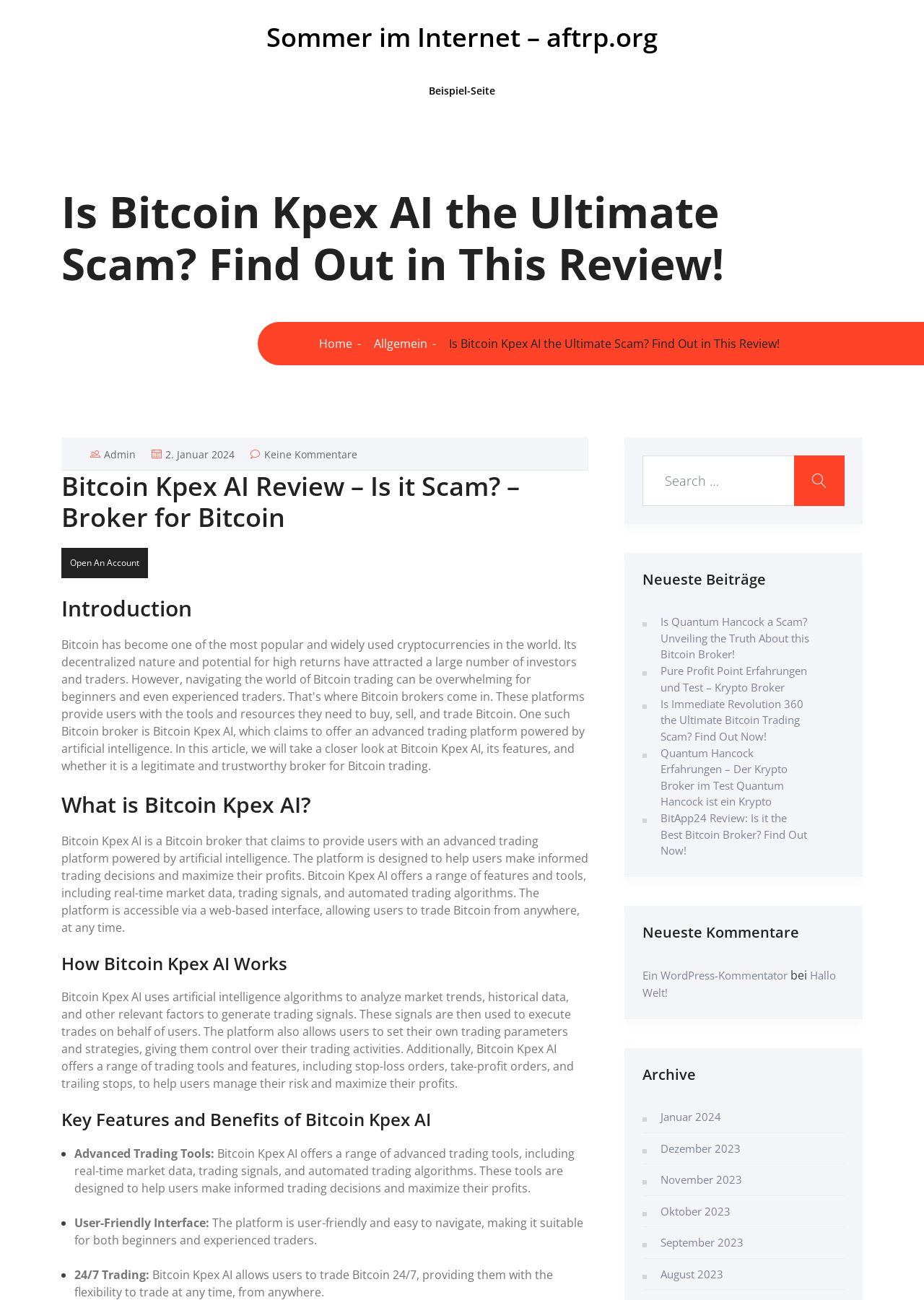Given the description Home, predict the bounding box coordinates of the UI element. Ensure the coordinates are in the format (top-left x, top-left y, bottom-right x, bottom-right y) and all values are between 0 and 1.

[0.345, 0.248, 0.381, 0.281]